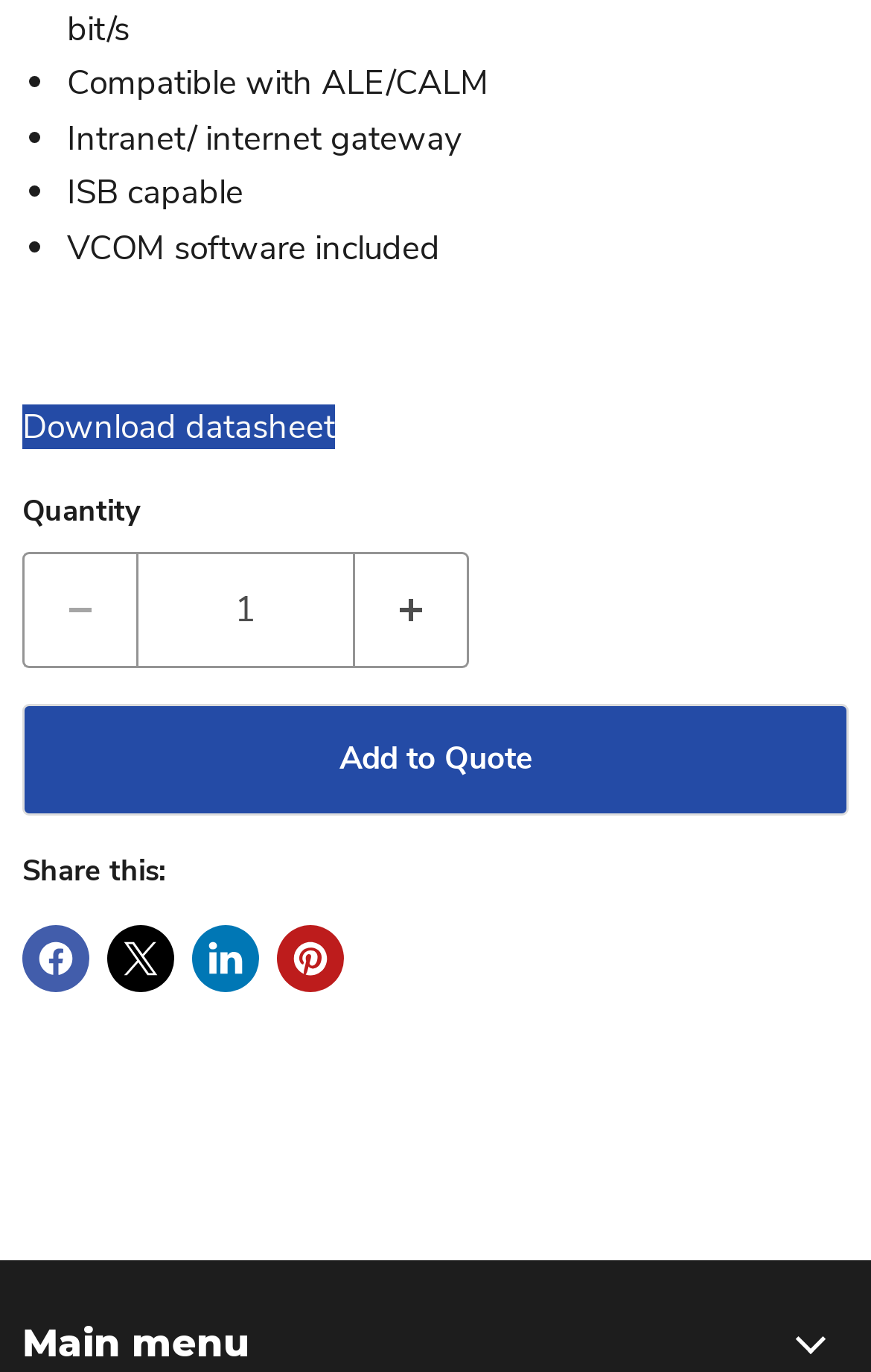Answer the question in one word or a short phrase:
How can the product information be shared?

On social media